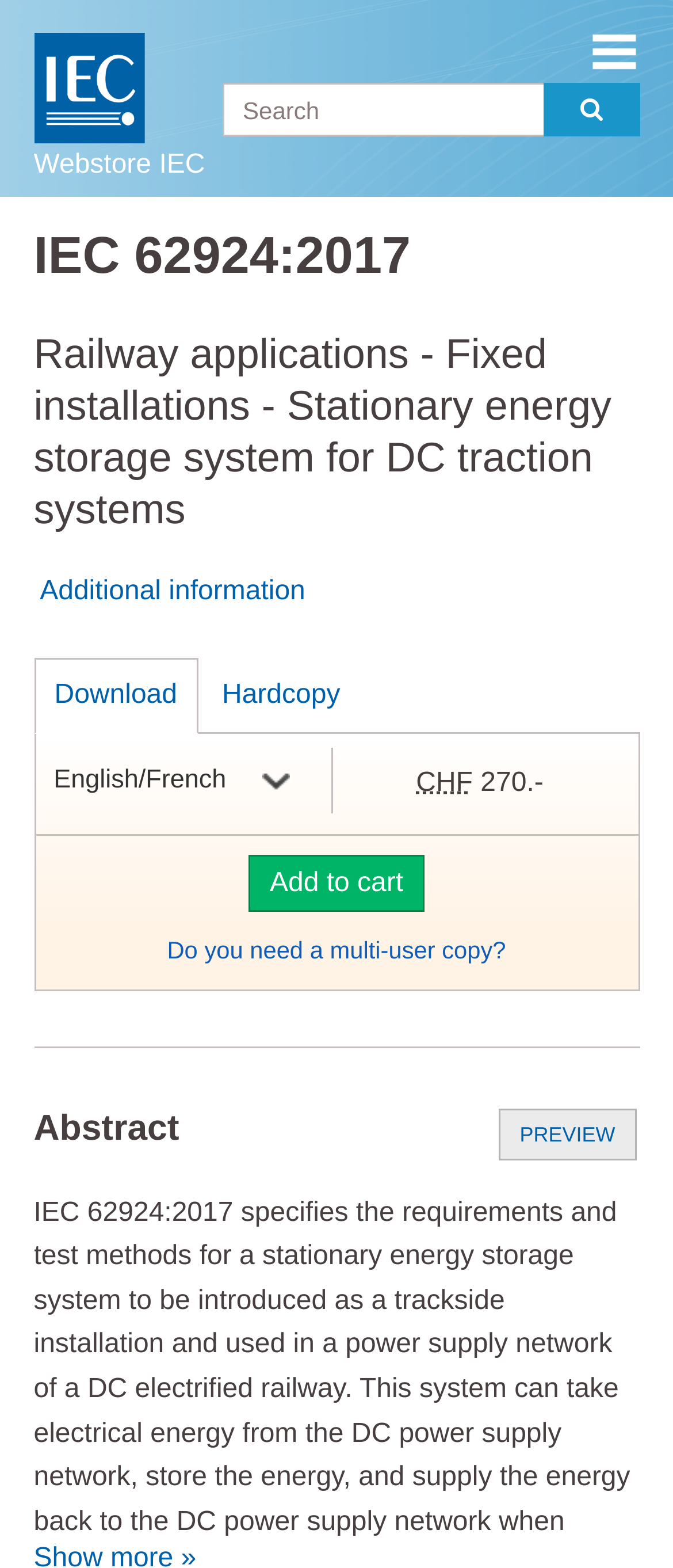Locate the bounding box coordinates of the element you need to click to accomplish the task described by this instruction: "Add to cart".

[0.37, 0.545, 0.63, 0.582]